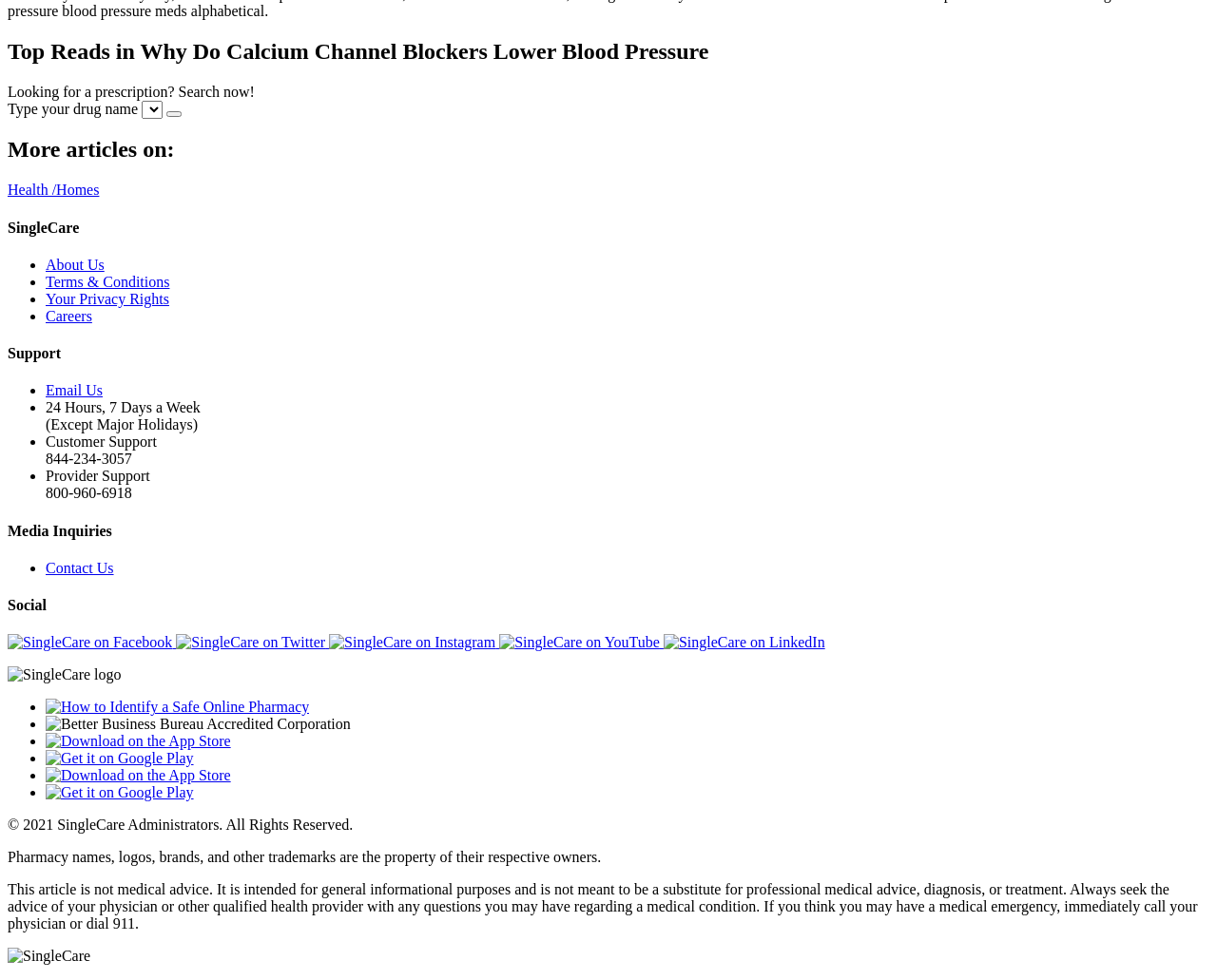What is the purpose of the search bar?
Look at the screenshot and give a one-word or phrase answer.

Search drugs